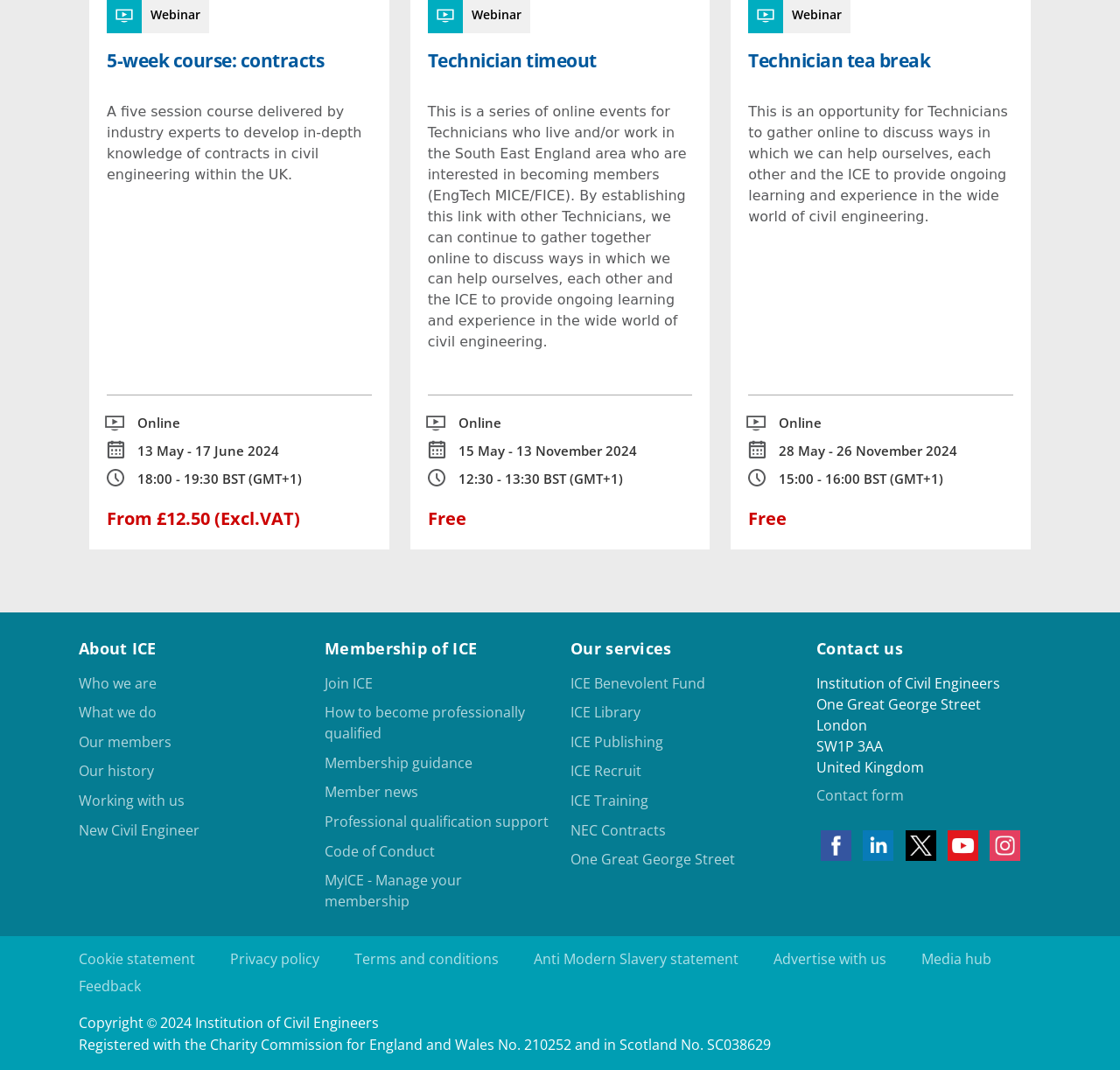Can you show the bounding box coordinates of the region to click on to complete the task described in the instruction: "Click 'Who we are'"?

[0.07, 0.629, 0.14, 0.651]